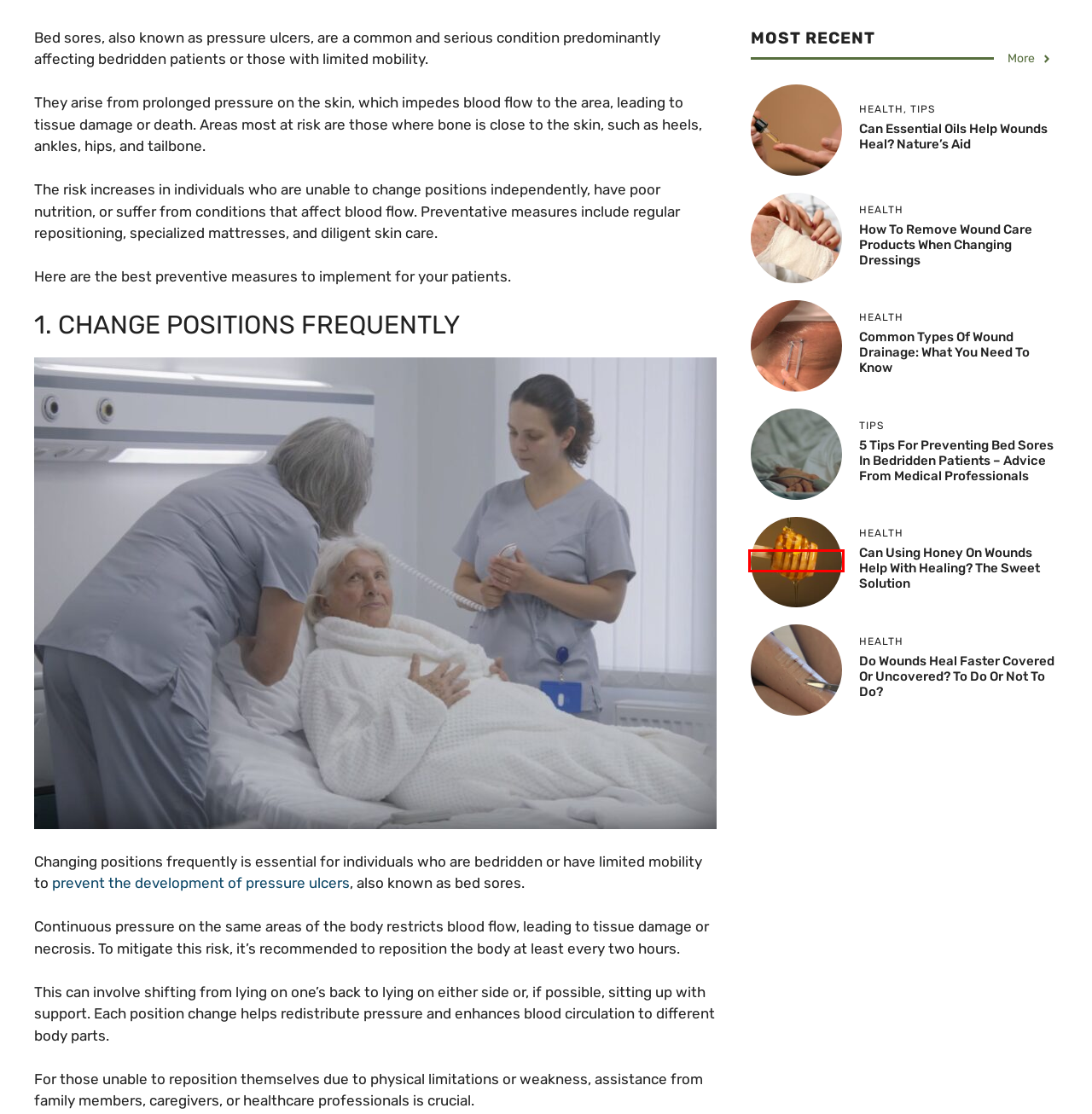You have a screenshot of a webpage with a red rectangle bounding box around a UI element. Choose the best description that matches the new page after clicking the element within the bounding box. The candidate descriptions are:
A. Wound Healing Diet: Eat These Foods for an Accelerated Recovery
B. Can Using Honey on Wounds Help with Healing? The Sweet Solution
C. Can Essential Oils Help Wounds Heal? Nature’s Aid
D. How to Speed Up the Wound Healing Process?
E. Exercise Archives - Advanced Tissue
F. Do Wounds Heal Faster Covered or Uncovered? To Do or Not To Do? - Advanced Tissue
G. How To Remove Wound Care Products When Changing Dressings
H. Common Types of Wound Drainage: What You Need to Know

B